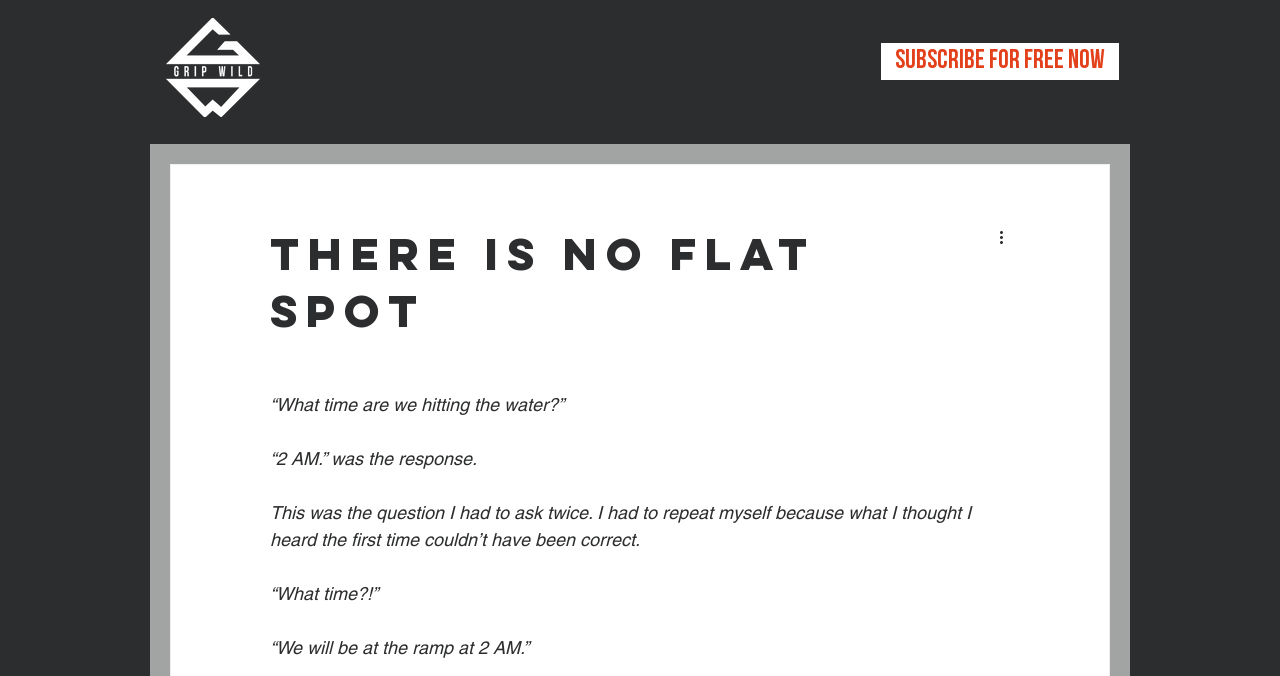Identify the bounding box coordinates of the HTML element based on this description: "aria-label="More actions"".

[0.778, 0.333, 0.797, 0.368]